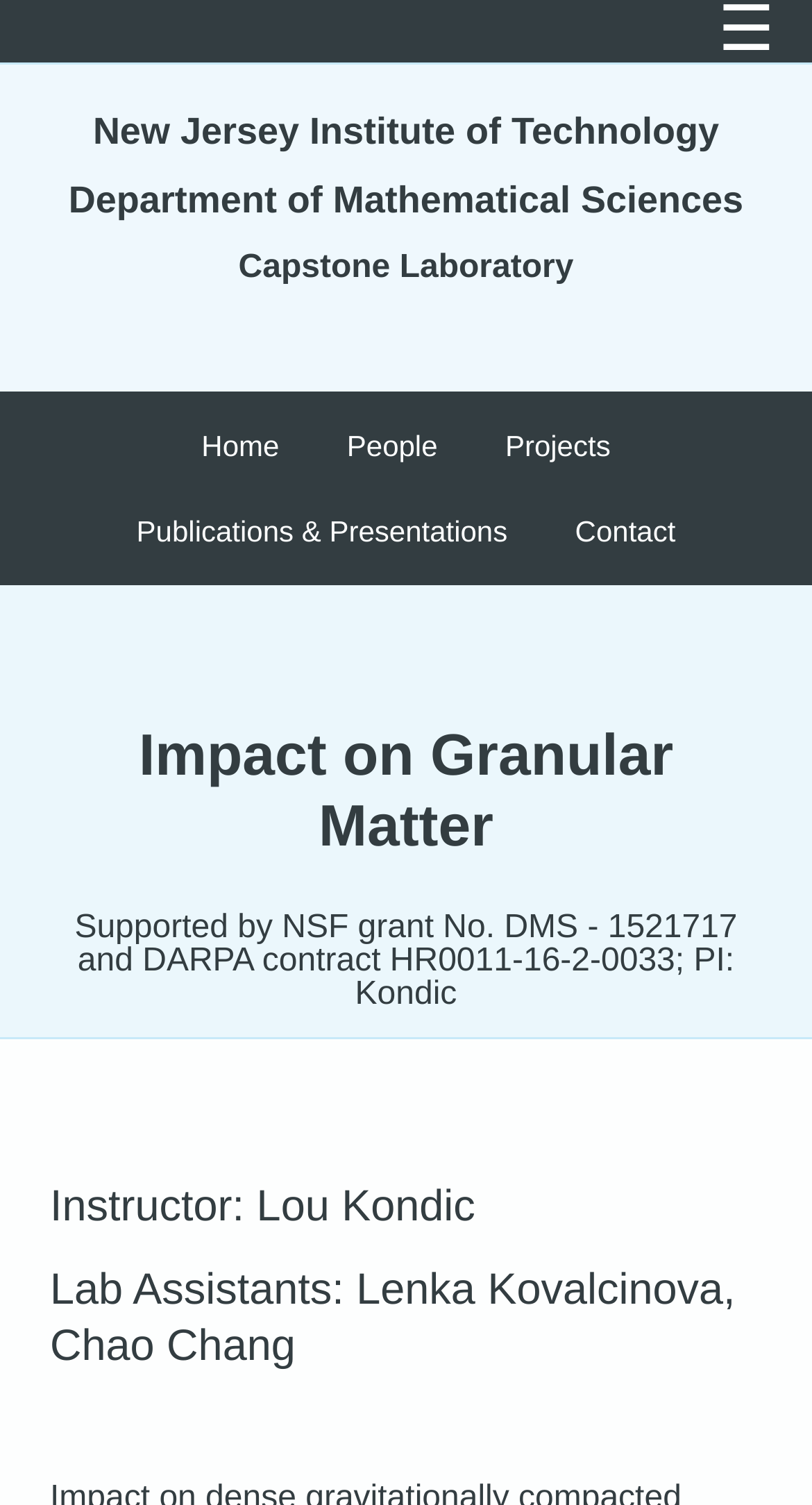Provide a short, one-word or phrase answer to the question below:
What is the name of the institute?

New Jersey Institute of Technology